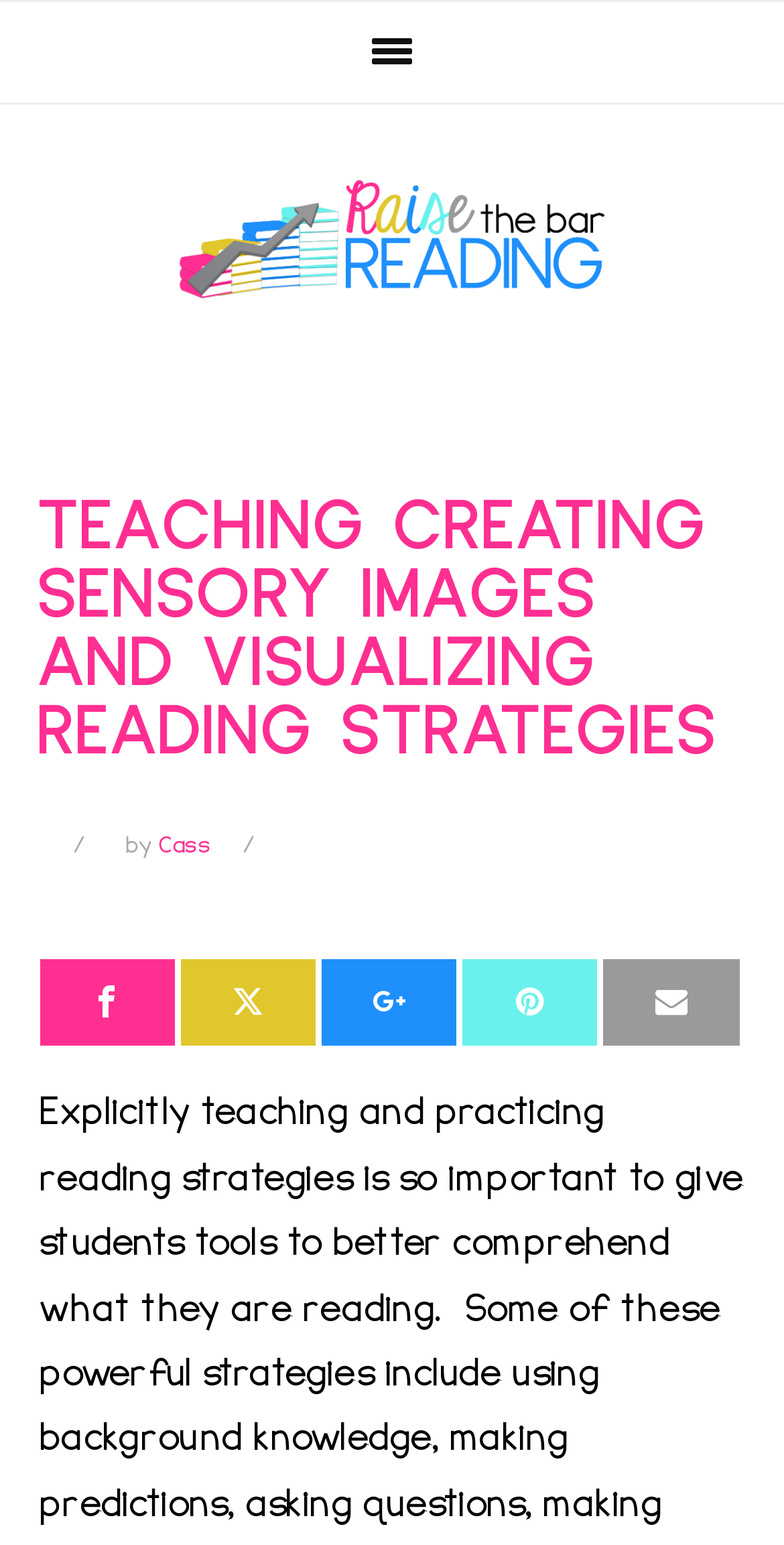Based on the element description Raise the Bar Reading, identify the bounding box of the UI element in the given webpage screenshot. The coordinates should be in the format (top-left x, top-left y, bottom-right x, bottom-right y) and must be between 0 and 1.

[0.218, 0.112, 0.782, 0.242]